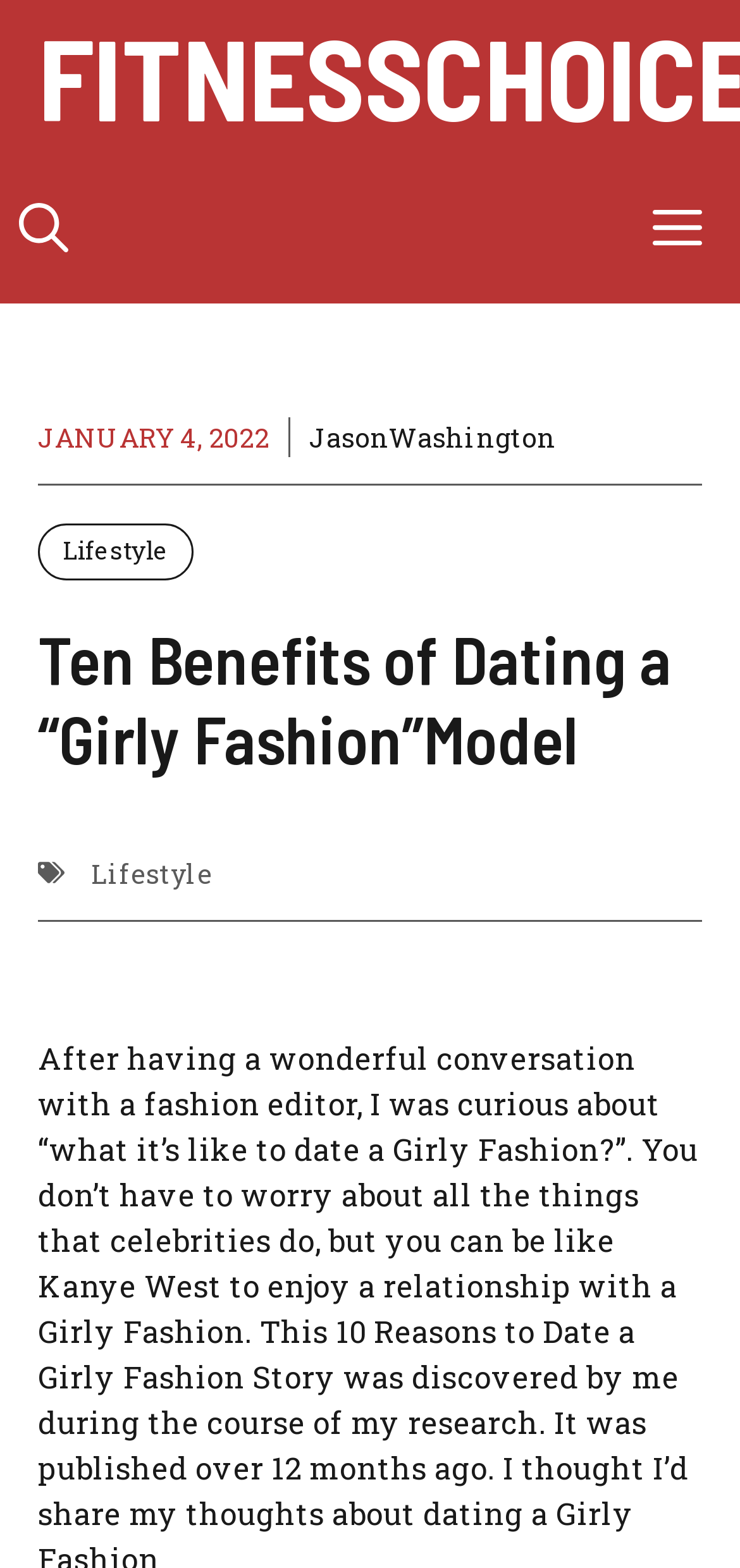From the image, can you give a detailed response to the question below:
What is the name of the menu that can be expanded?

I found the name of the menu by looking at the button element located in the top-right corner of the page. The text 'Menu' is displayed in this element, indicating that clicking this button will expand a menu.